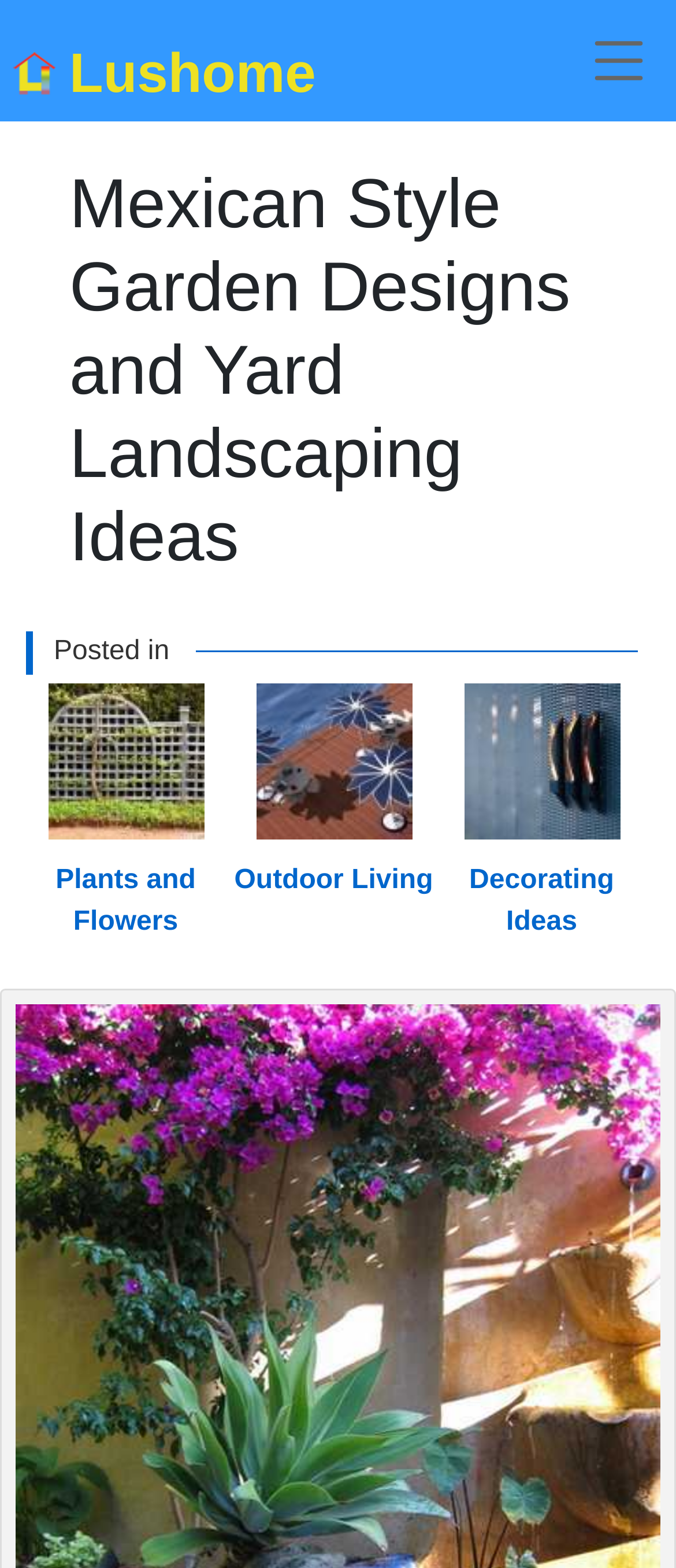What is the purpose of the 'Toggle navigation' button?
Kindly give a detailed and elaborate answer to the question.

The 'Toggle navigation' button is likely used to expand or collapse the navigation menu, allowing users to easily access different sections of the website.